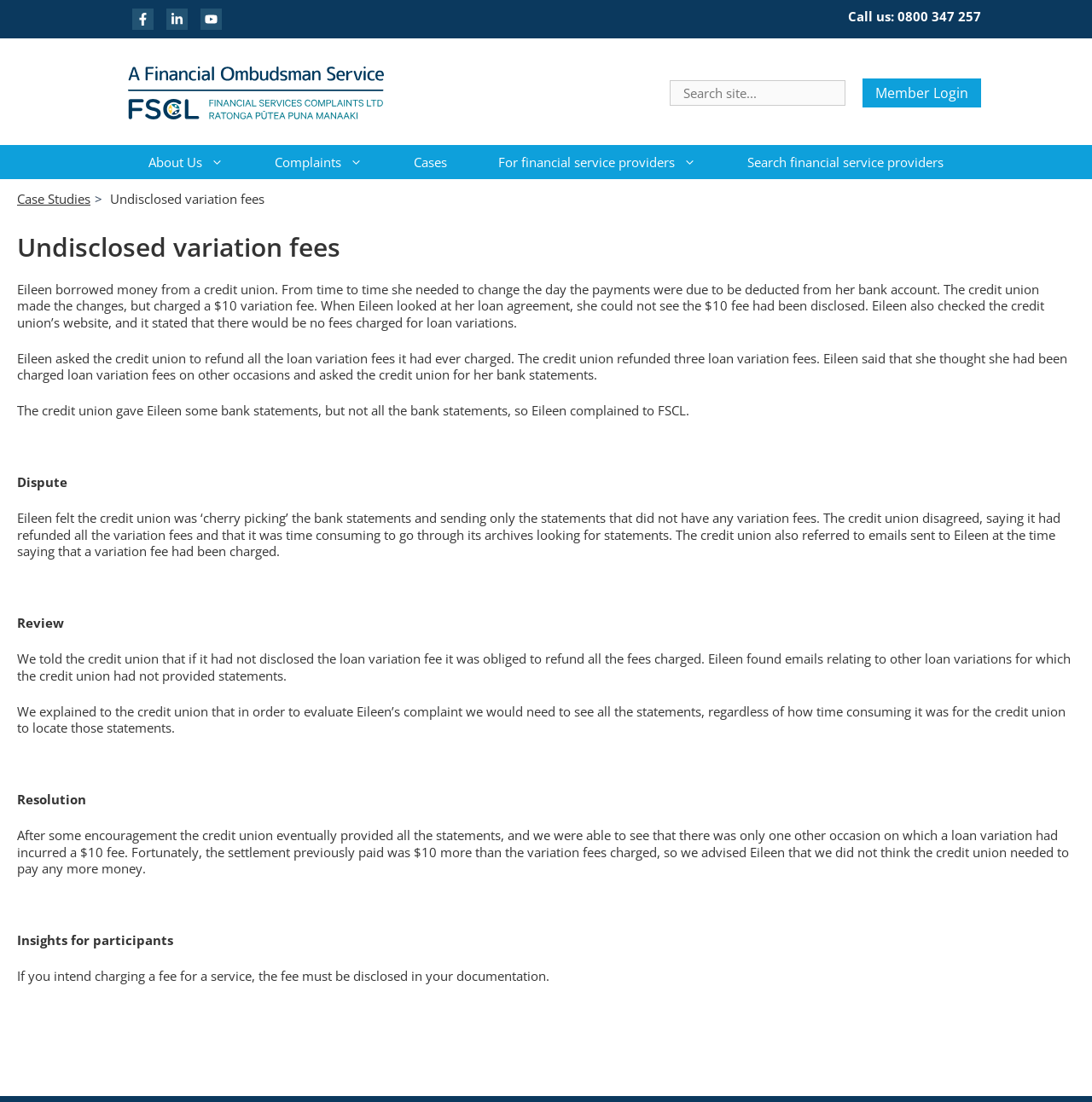What is the purpose of the search box?
Use the image to give a comprehensive and detailed response to the question.

I found the purpose of the search box by looking at the search box and its label, which says 'Search'. This suggests that the search box is used to search the website for relevant content.